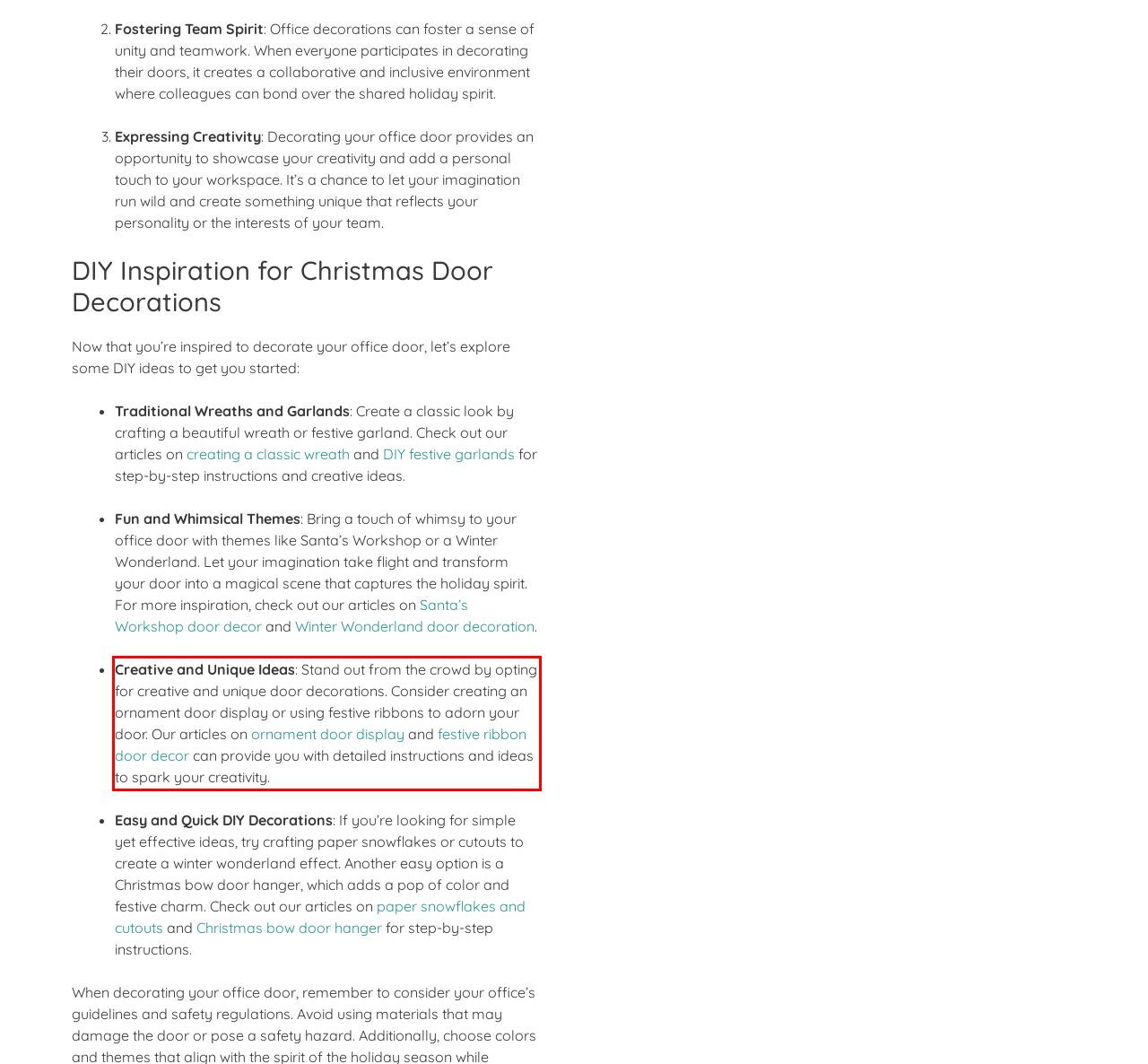The screenshot provided shows a webpage with a red bounding box. Apply OCR to the text within this red bounding box and provide the extracted content.

Creative and Unique Ideas: Stand out from the crowd by opting for creative and unique door decorations. Consider creating an ornament door display or using festive ribbons to adorn your door. Our articles on ornament door display and festive ribbon door decor can provide you with detailed instructions and ideas to spark your creativity.